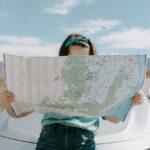Reply to the question with a single word or phrase:
What is the color of the sky in the background?

Clear blue